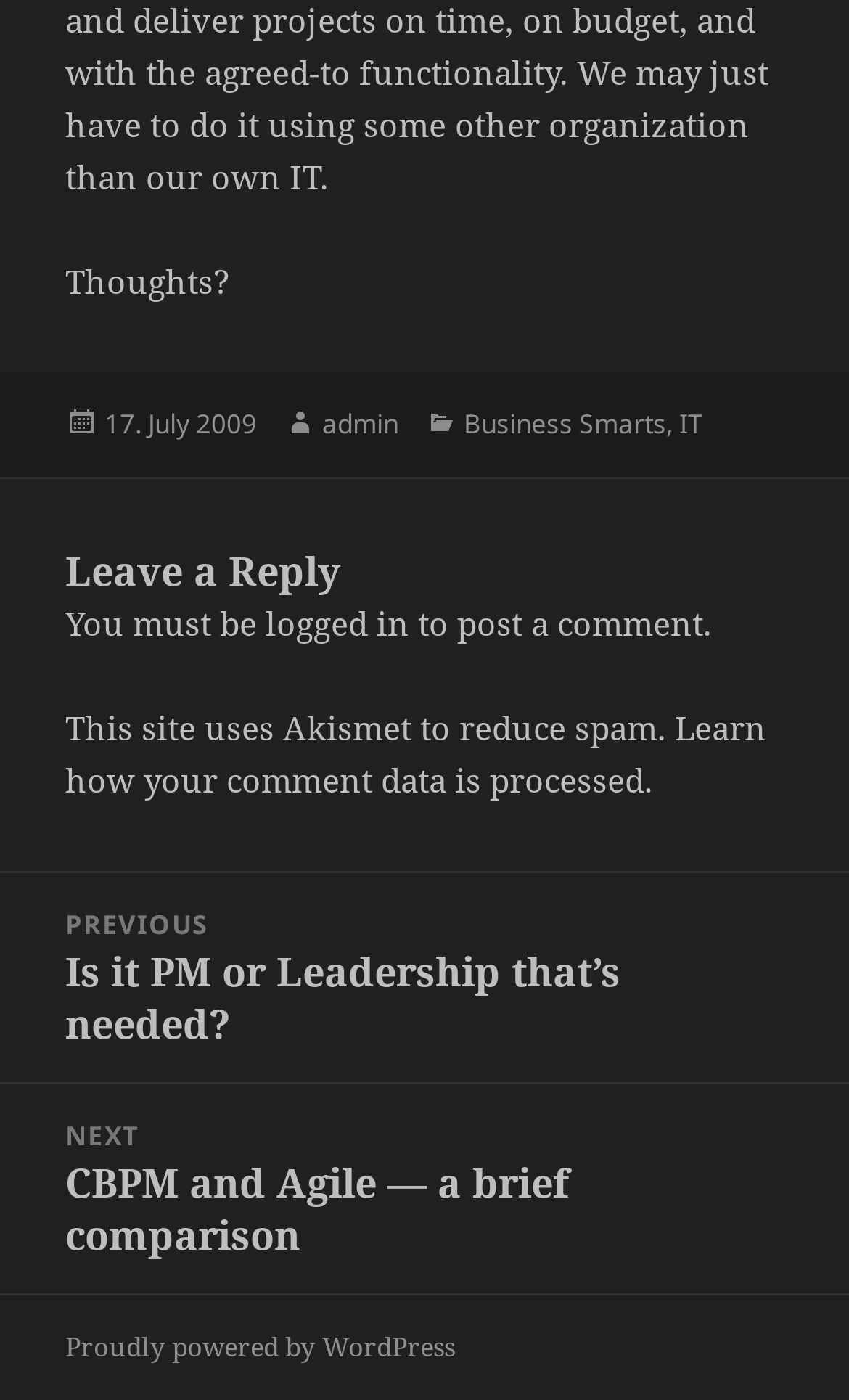Find the bounding box coordinates for the area you need to click to carry out the instruction: "Click on the 'IT' link". The coordinates should be four float numbers between 0 and 1, indicated as [left, top, right, bottom].

[0.8, 0.289, 0.828, 0.317]